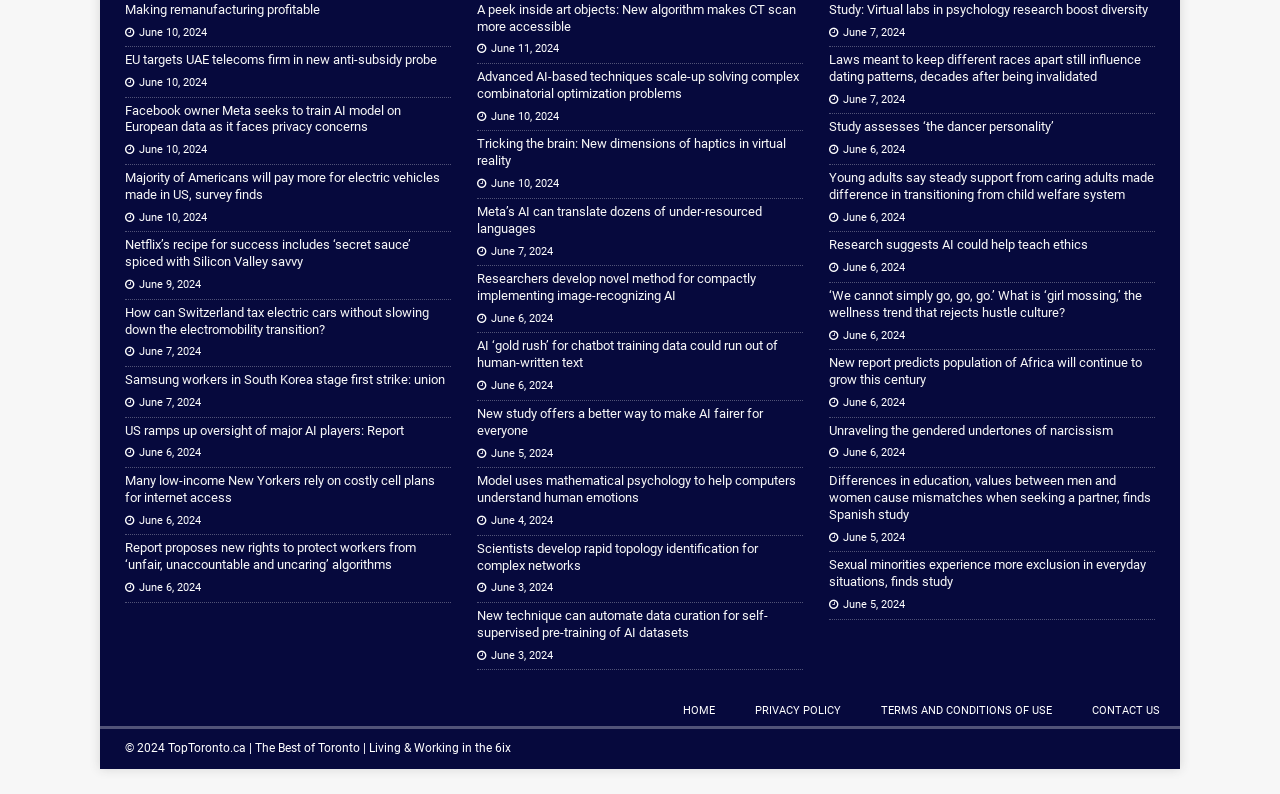Please locate the bounding box coordinates of the element that should be clicked to complete the given instruction: "Go to 'HOME'".

[0.518, 0.876, 0.574, 0.915]